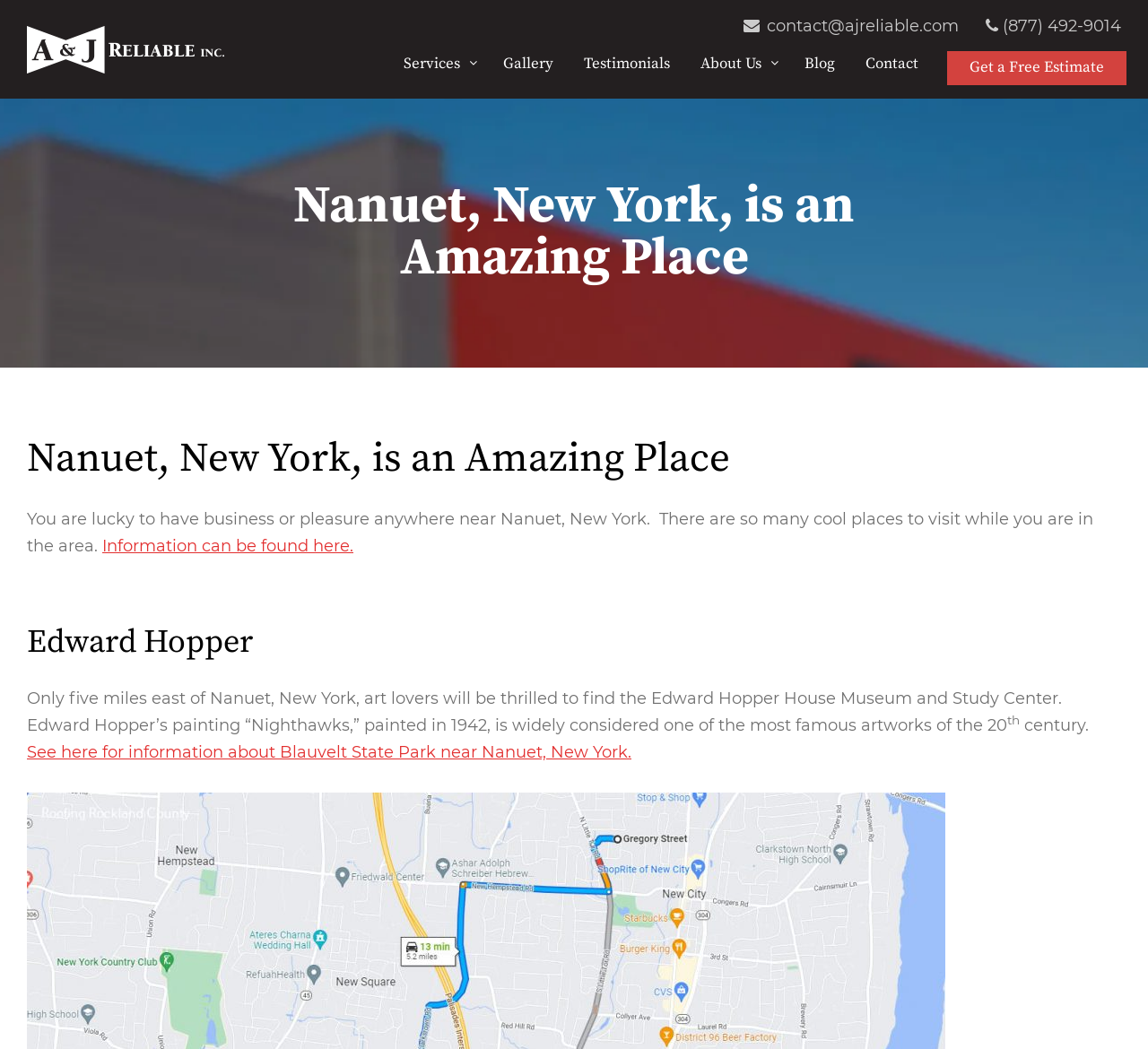Please find the bounding box coordinates of the element that must be clicked to perform the given instruction: "Get a free estimate". The coordinates should be four float numbers from 0 to 1, i.e., [left, top, right, bottom].

[0.825, 0.049, 0.981, 0.081]